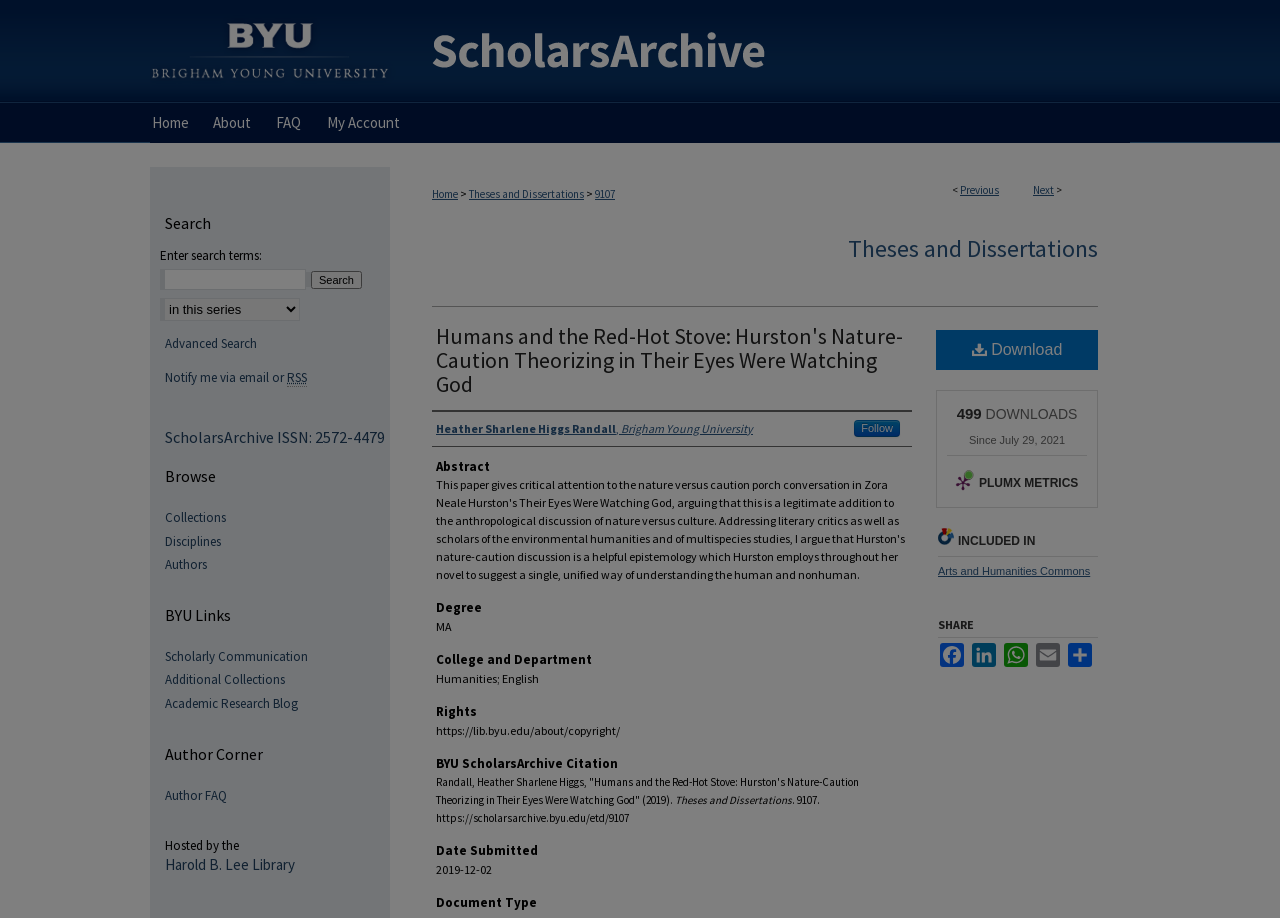Return the bounding box coordinates of the UI element that corresponds to this description: "careers@becausewedding.com". The coordinates must be given as four float numbers in the range of 0 and 1, [left, top, right, bottom].

None